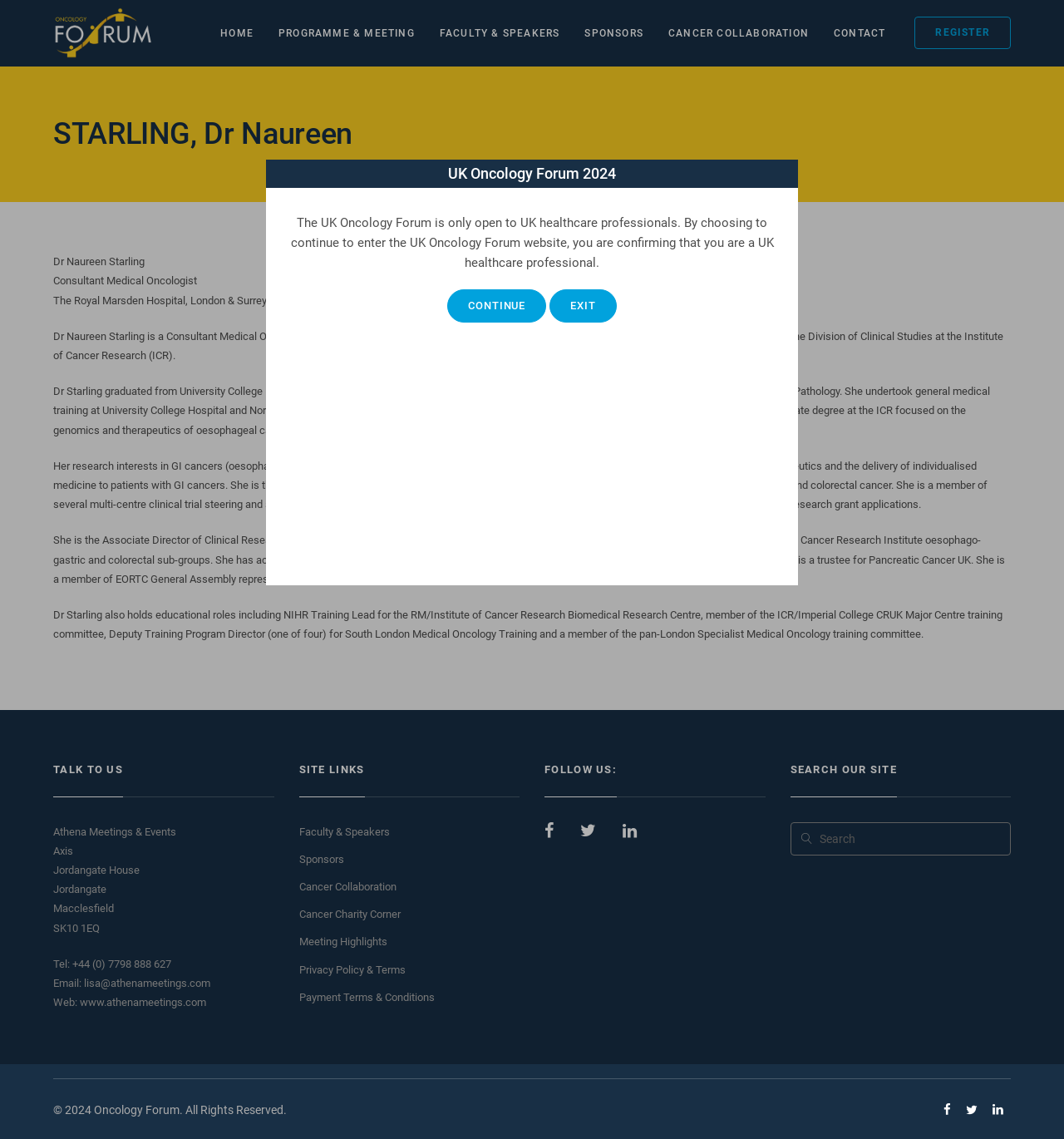Pinpoint the bounding box coordinates of the clickable element to carry out the following instruction: "Click the 'Continue' button."

[0.42, 0.254, 0.514, 0.283]